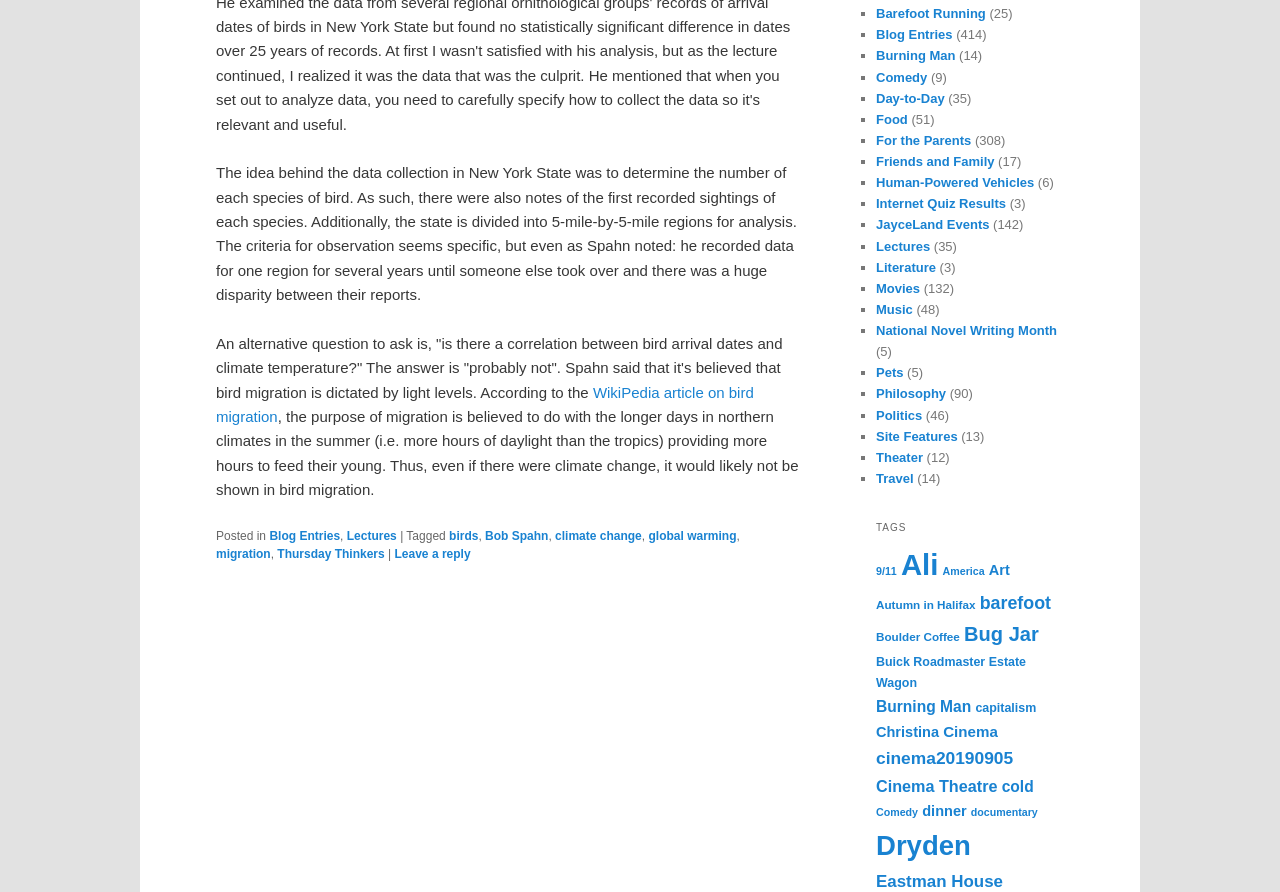Please find the bounding box coordinates in the format (top-left x, top-left y, bottom-right x, bottom-right y) for the given element description. Ensure the coordinates are floating point numbers between 0 and 1. Description: Internet Quiz Results

[0.684, 0.22, 0.786, 0.237]